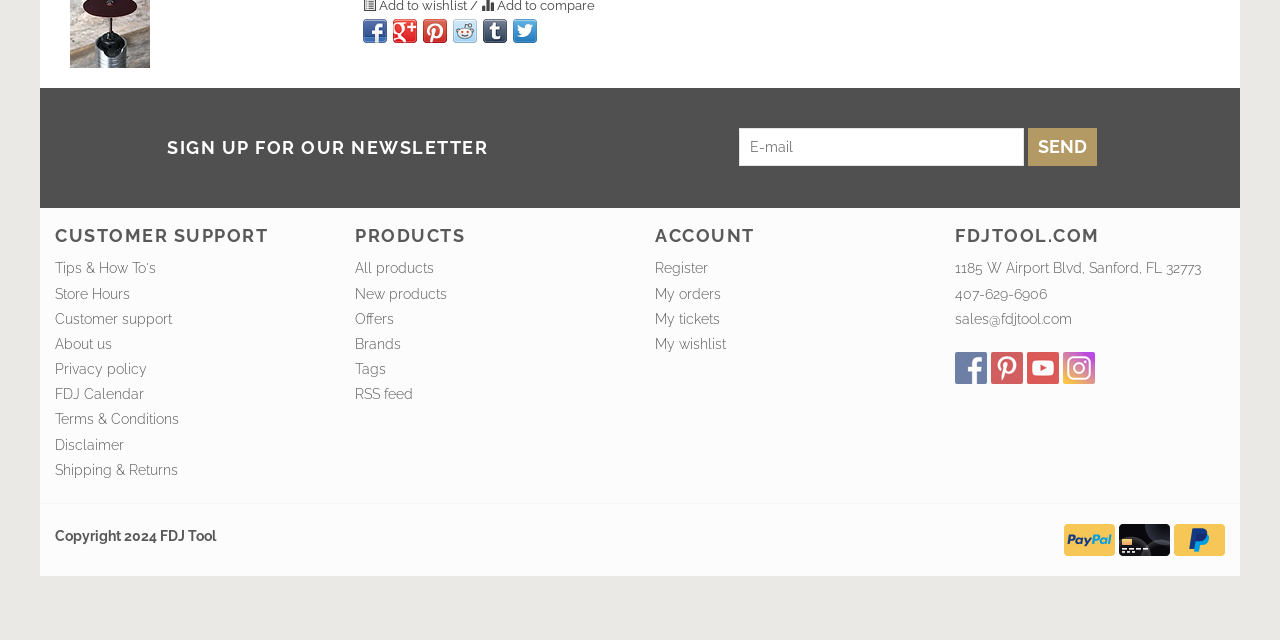Given the description of a UI element: "title="Share on Tumblr"", identify the bounding box coordinates of the matching element in the webpage screenshot.

[0.377, 0.029, 0.396, 0.067]